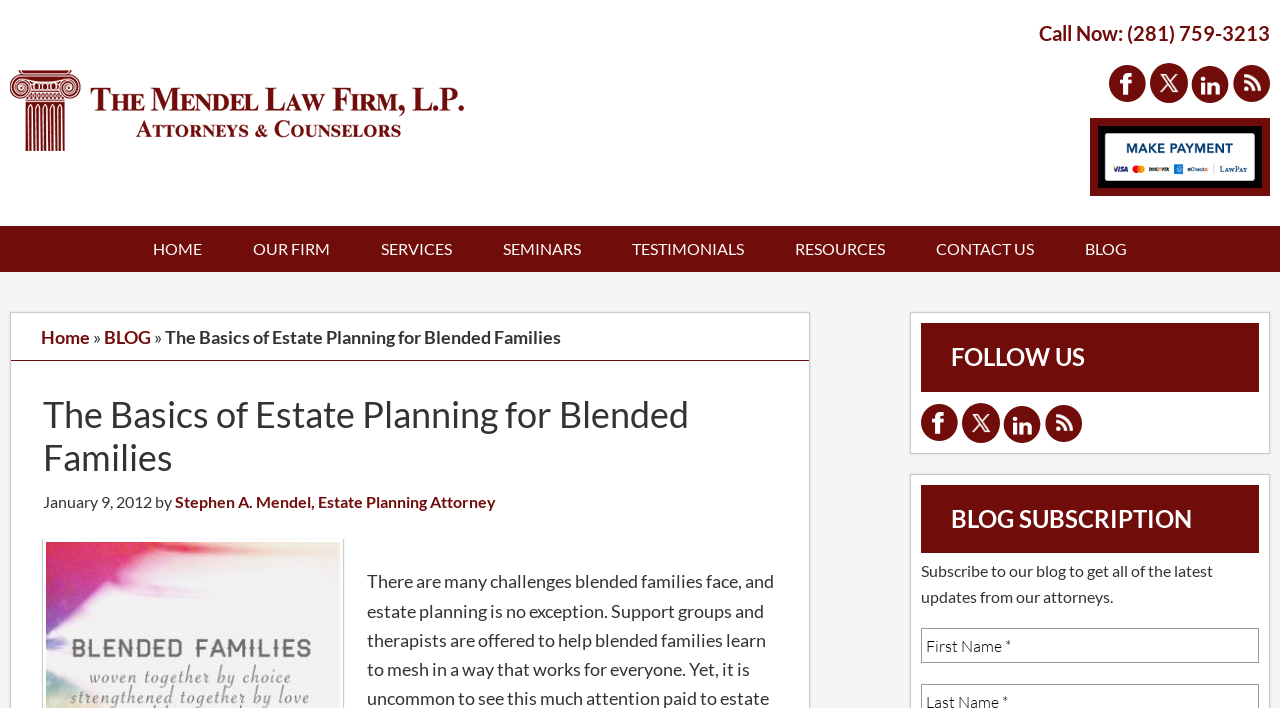Locate the bounding box coordinates of the element that needs to be clicked to carry out the instruction: "Follow on Facebook". The coordinates should be given as four float numbers ranging from 0 to 1, i.e., [left, top, right, bottom].

[0.866, 0.089, 0.896, 0.146]